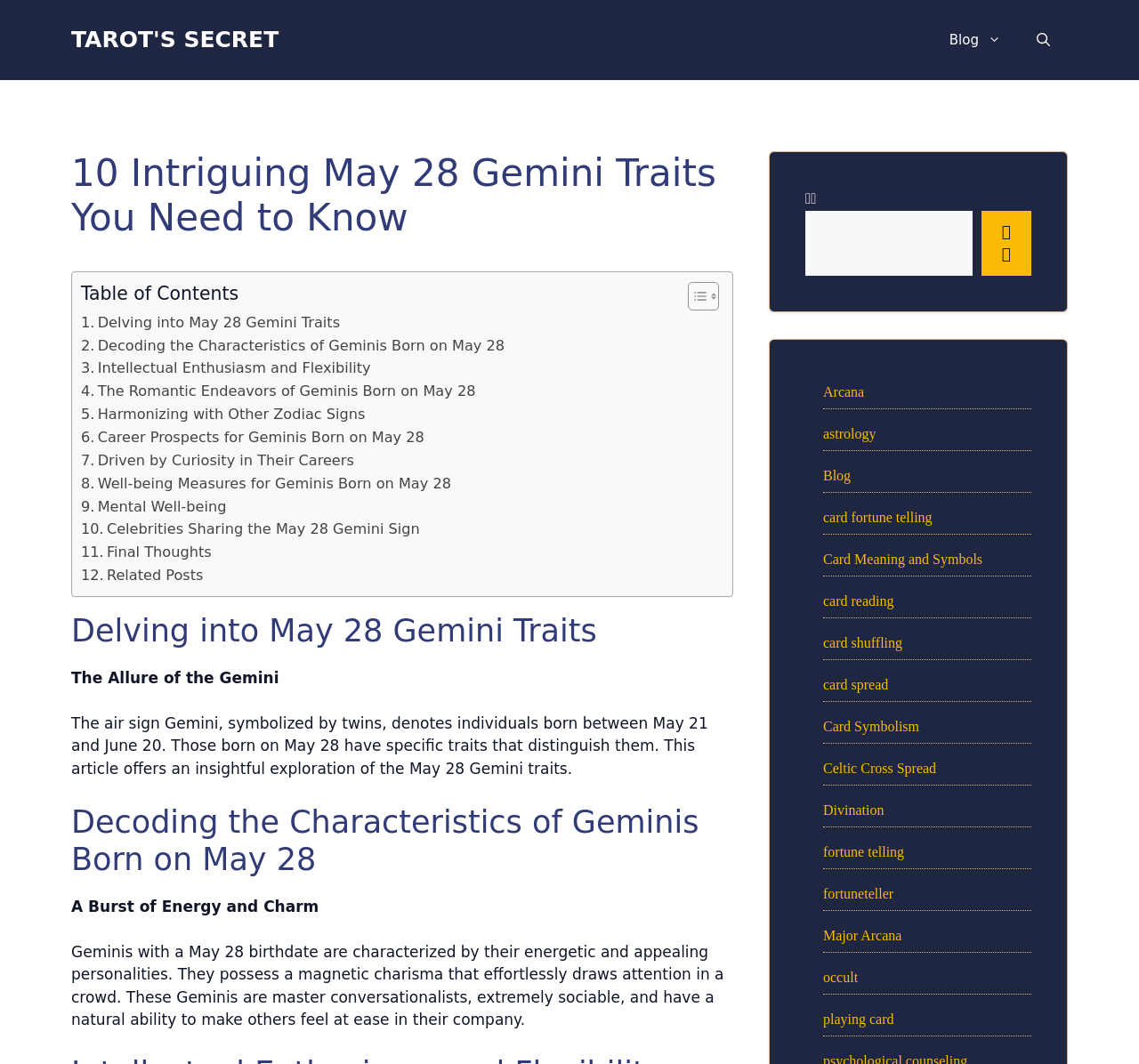How many links are there in the table of contents?
Can you offer a detailed and complete answer to this question?

I counted the number of links in the table of contents section, which starts with 'Table of Contents' and ends with 'Final Thoughts', and found 10 links.